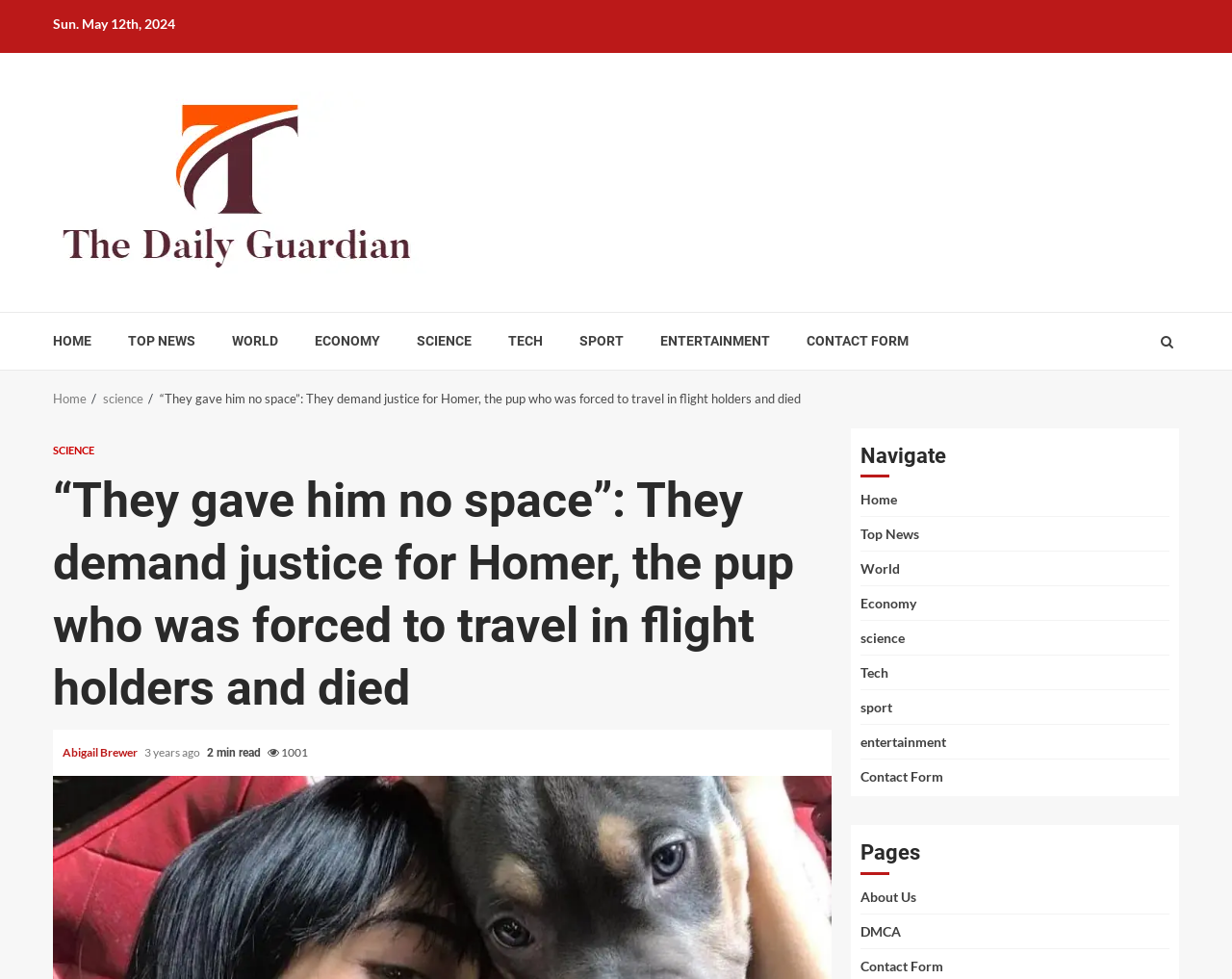Find the bounding box of the element with the following description: "Go Back". The coordinates must be four float numbers between 0 and 1, formatted as [left, top, right, bottom].

None